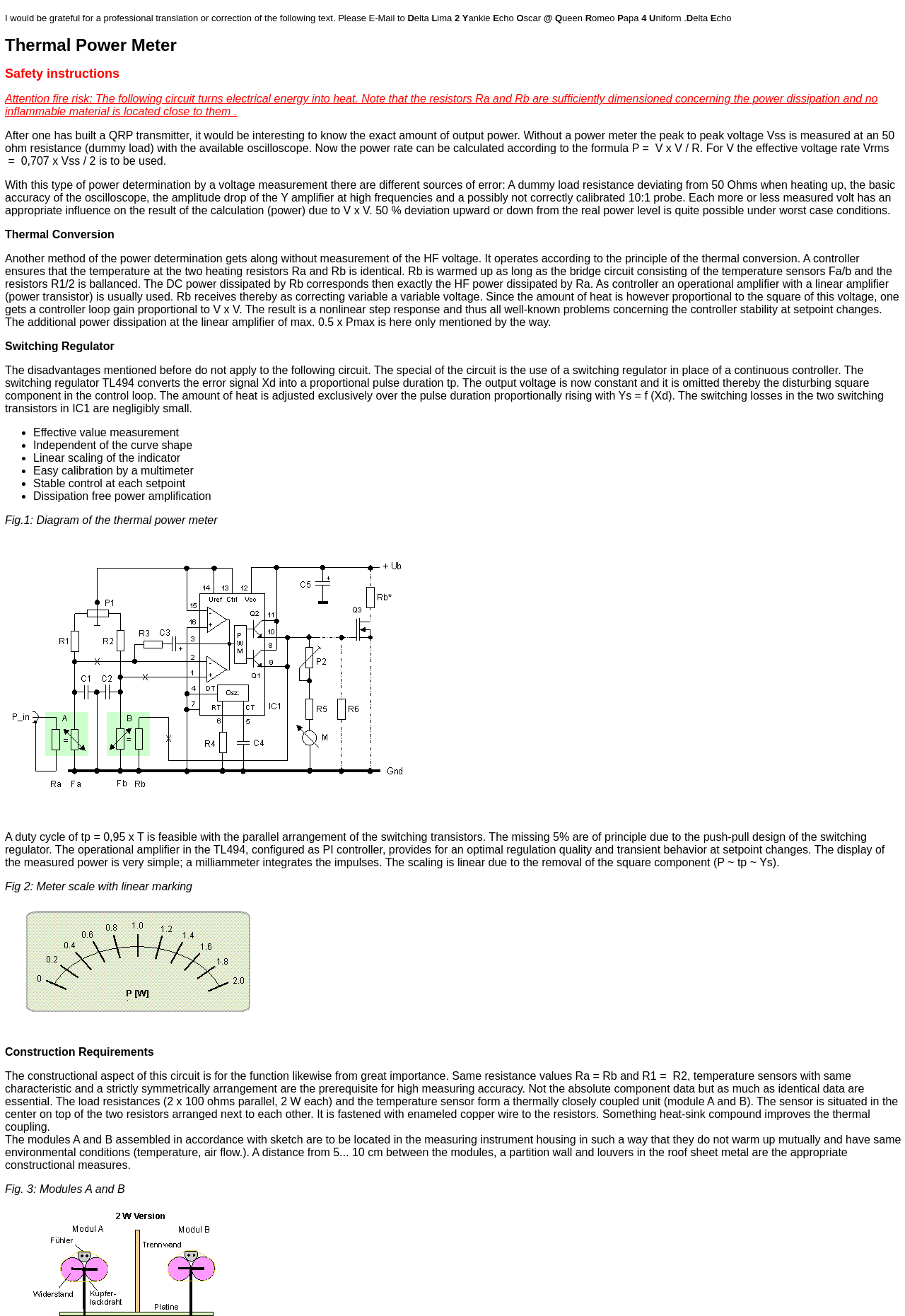Provide an in-depth description of the elements and layout of the webpage.

The webpage is about thermal power meters, specifically discussing the design and construction of a QRP (low-power) transmitter. The page is divided into sections, with headings and paragraphs of text, as well as images and diagrams.

At the top of the page, there is a brief introduction to the topic, followed by a section on safety instructions, warning about the fire risk associated with the circuit. The next section explains the principle of thermal conversion, which is used to determine the power output of the transmitter.

The page then describes a specific circuit design that uses a switching regulator to control the power output, which is more accurate and stable than other methods. The advantages of this design are listed in a bullet-point format, including effective value measurement, independence from curve shape, linear scaling, easy calibration, stable control, and dissipation-free power amplification.

The page also includes diagrams and images, such as Fig. 1, which shows the diagram of the thermal power meter, and Fig. 2, which displays a meter scale with linear marking. There are also images of the modules A and B, which are part of the construction of the thermal power meter.

The final section of the page discusses the construction requirements for the circuit, emphasizing the importance of identical component values, symmetric arrangement, and thermal coupling. The text provides detailed instructions on how to assemble the modules and house them in the measuring instrument.

Overall, the webpage provides a detailed and technical explanation of the design and construction of a thermal power meter for QRP transmitters, with a focus on accuracy, stability, and safety.